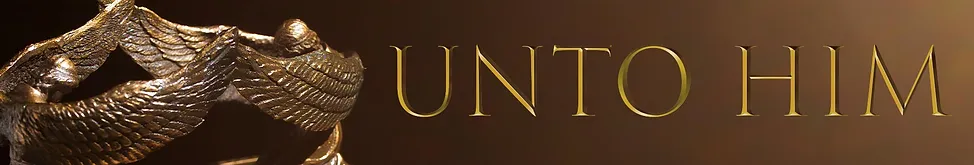Give a meticulous account of what the image depicts.

The image features a beautifully crafted golden text reading "UNTO HIM," set against a rich, warm brown background. The text is prominent and elegantly designed, suggesting a theme of reverence and devotion. Accompanying the text are intricate details of what appears to be a stylized, ornate design, likely representing wings or other elements of spirituality. This image serves as the banner for the "UNTO HIM SERMON SERIES" on the St. Philips website, inviting viewers to explore a deeper understanding of their spiritual journey and ministerial calling. The overall aesthetic exudes a sense of majesty and dedication, aligning with the series' focus on biblical themes of priesthood and worship.